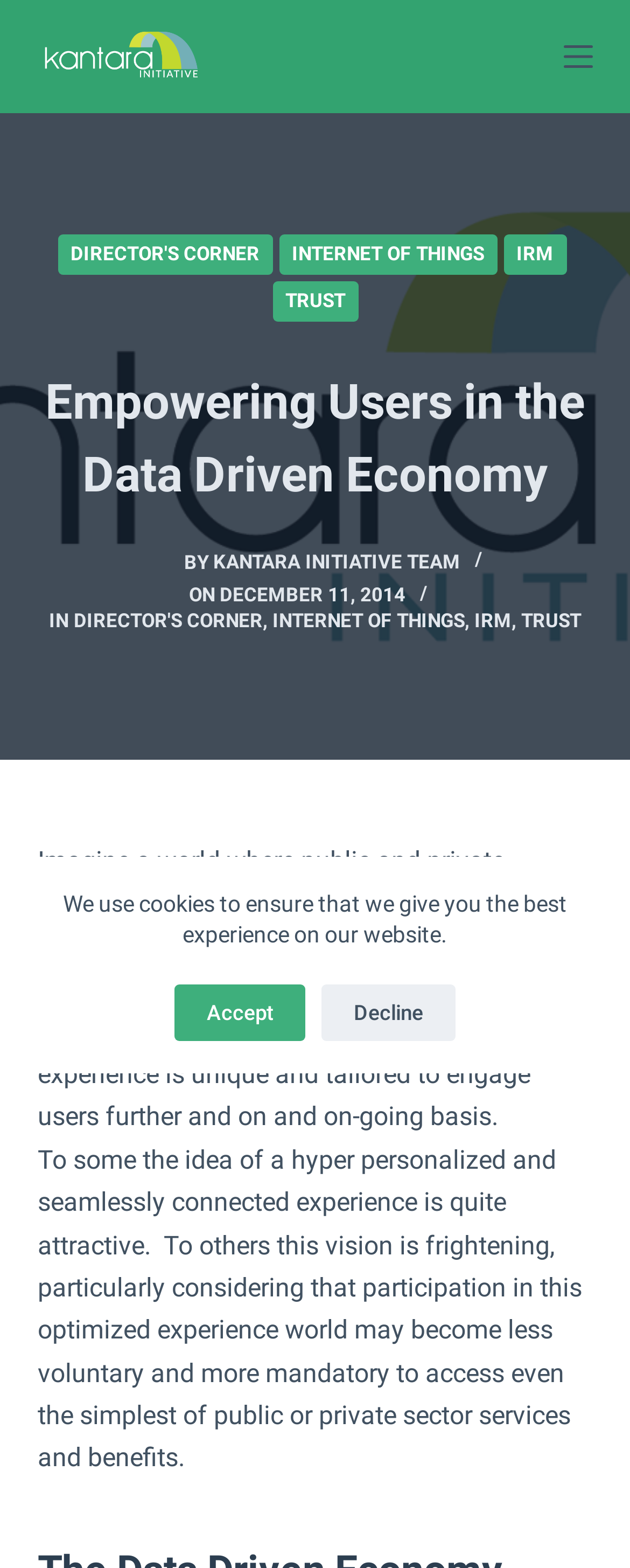What are the three main categories mentioned?
Using the visual information, answer the question in a single word or phrase.

DIRECTOR'S CORNER, INTERNET OF THINGS, IRM